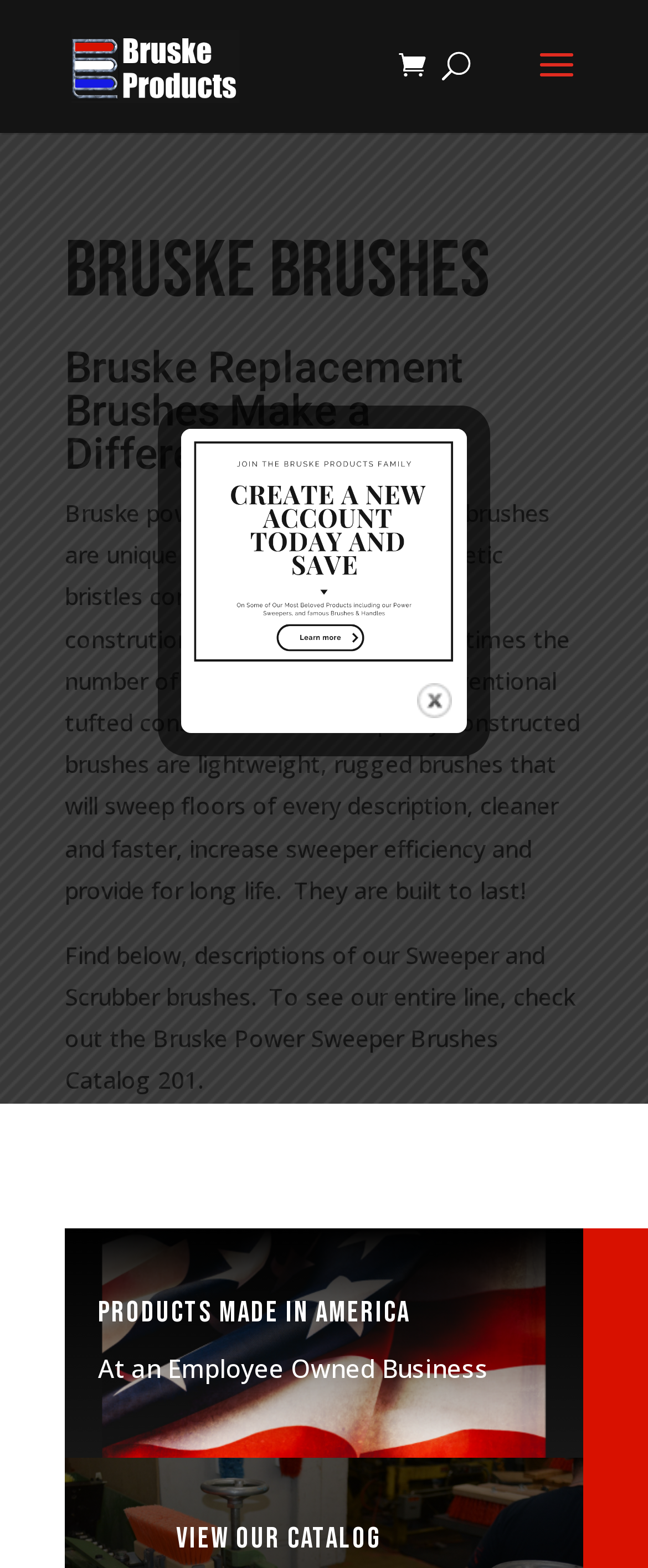Find the UI element described as: "alt="Bruske Products"" and predict its bounding box coordinates. Ensure the coordinates are four float numbers between 0 and 1, [left, top, right, bottom].

[0.11, 0.032, 0.368, 0.051]